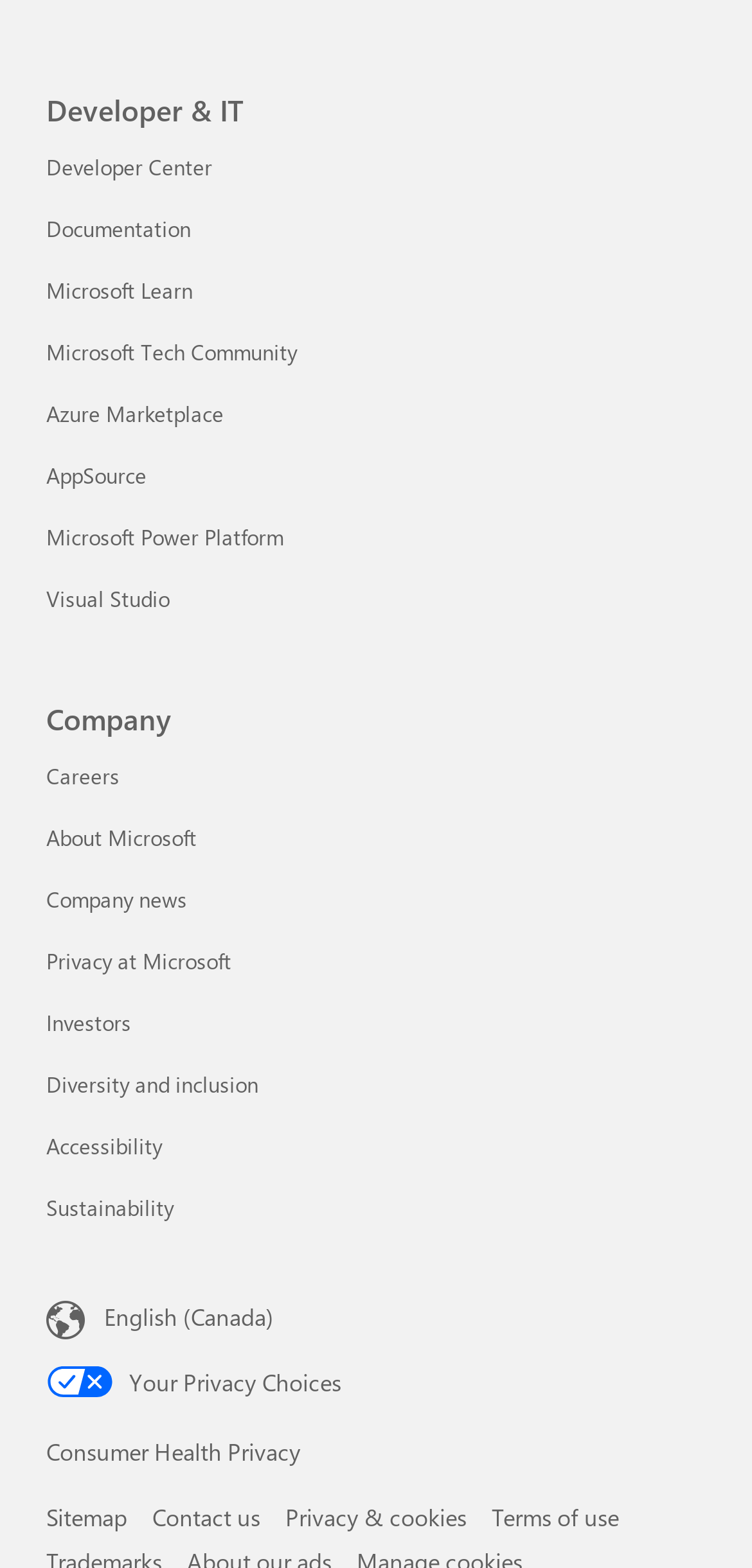Determine the bounding box coordinates of the section I need to click to execute the following instruction: "View company news". Provide the coordinates as four float numbers between 0 and 1, i.e., [left, top, right, bottom].

[0.062, 0.564, 0.249, 0.583]